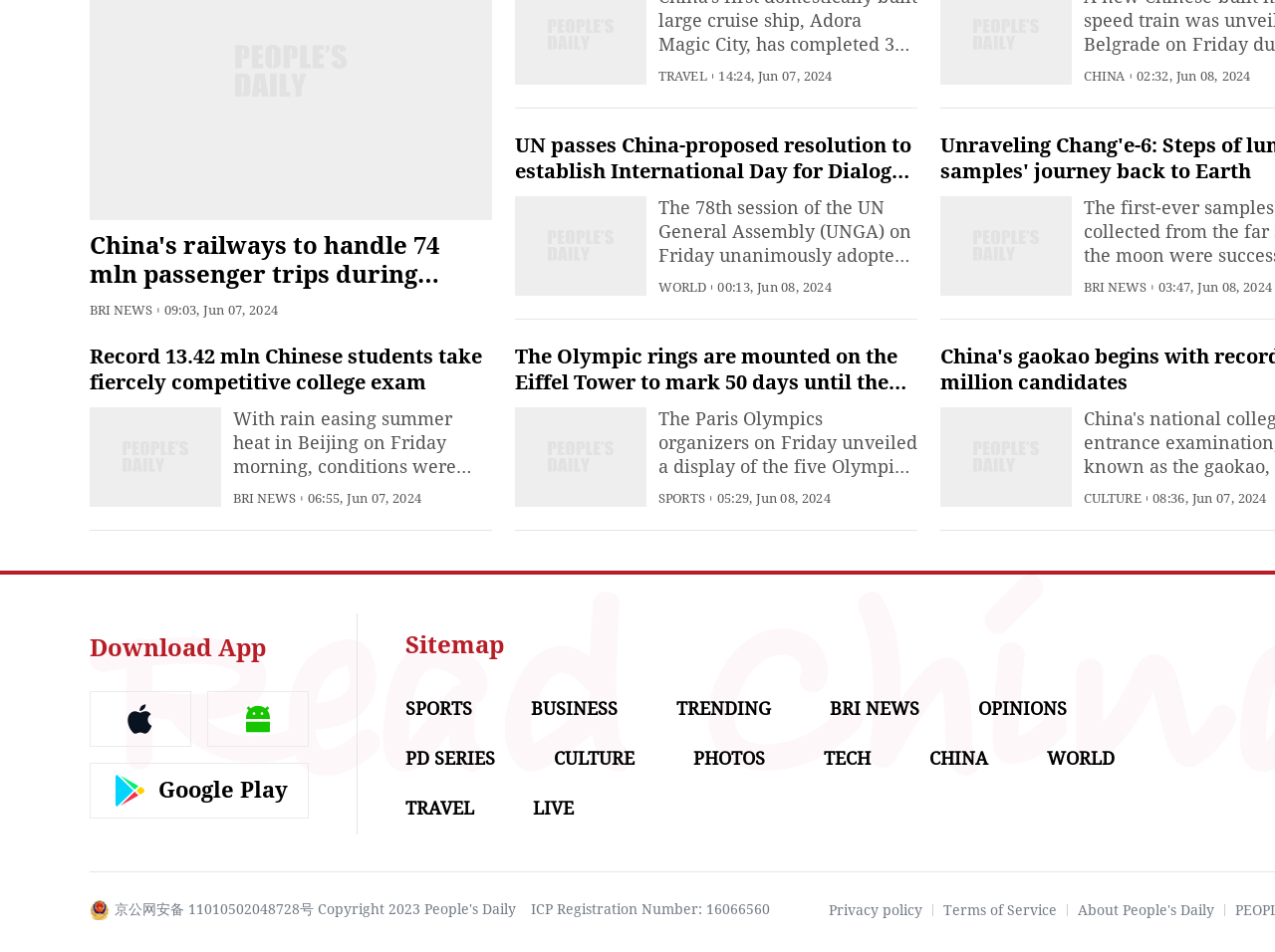What is the name of the app that can be downloaded?
Please elaborate on the answer to the question with detailed information.

The app that can be downloaded is the People's Daily English language App, which is mentioned in the 'Download App' button and the links below it.